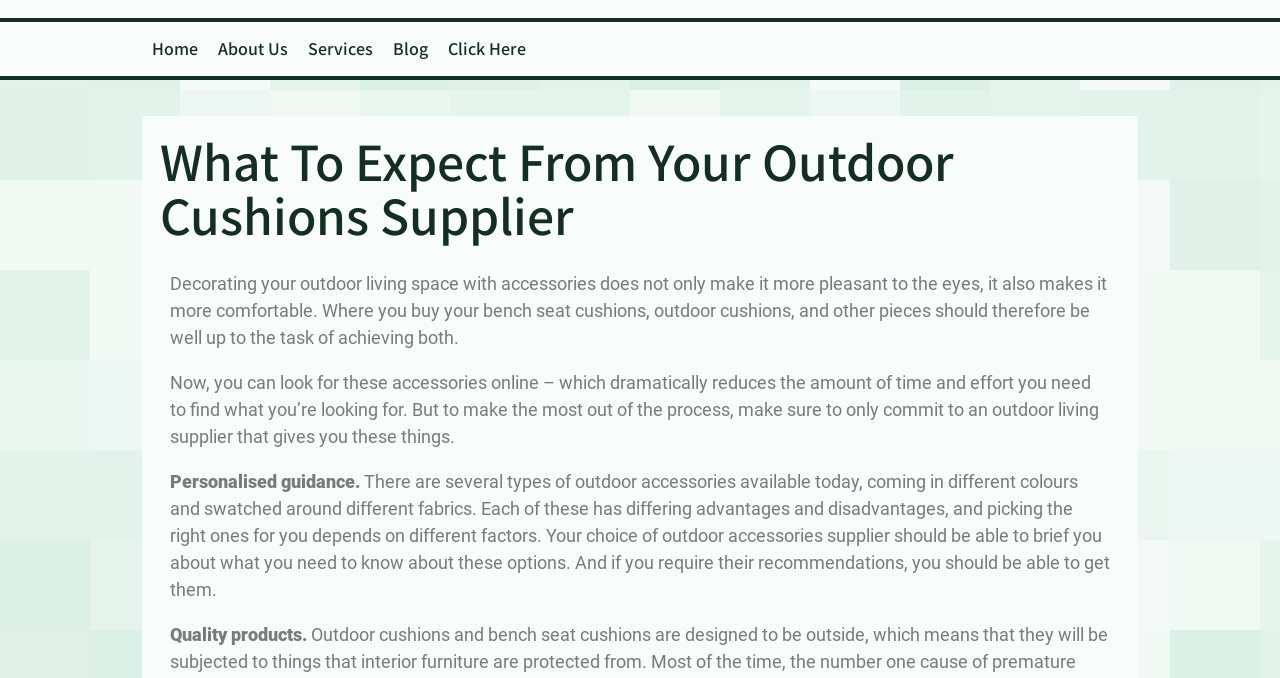Please answer the following question using a single word or phrase: 
What should an outdoor living supplier provide?

Personalized guidance and quality products